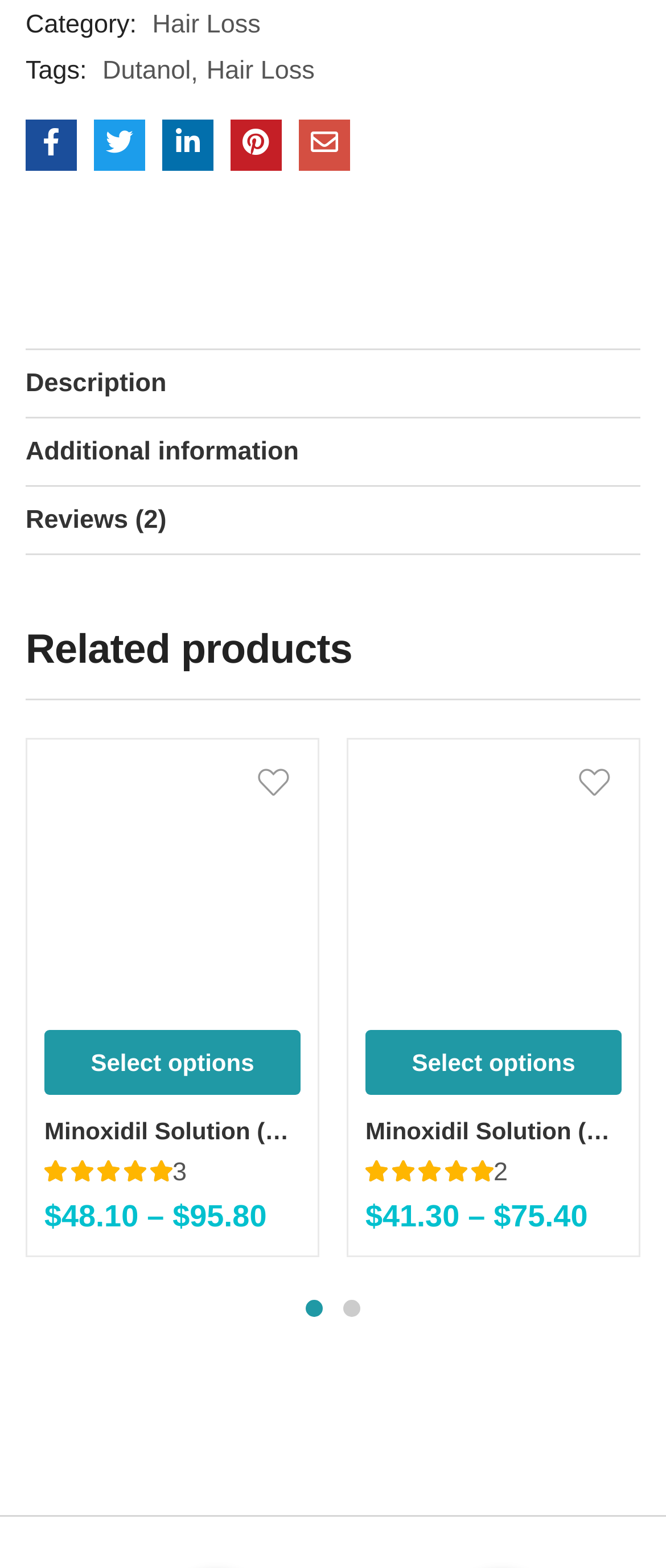Please identify the bounding box coordinates for the region that you need to click to follow this instruction: "Select the 'Description' tab".

[0.038, 0.232, 0.962, 0.258]